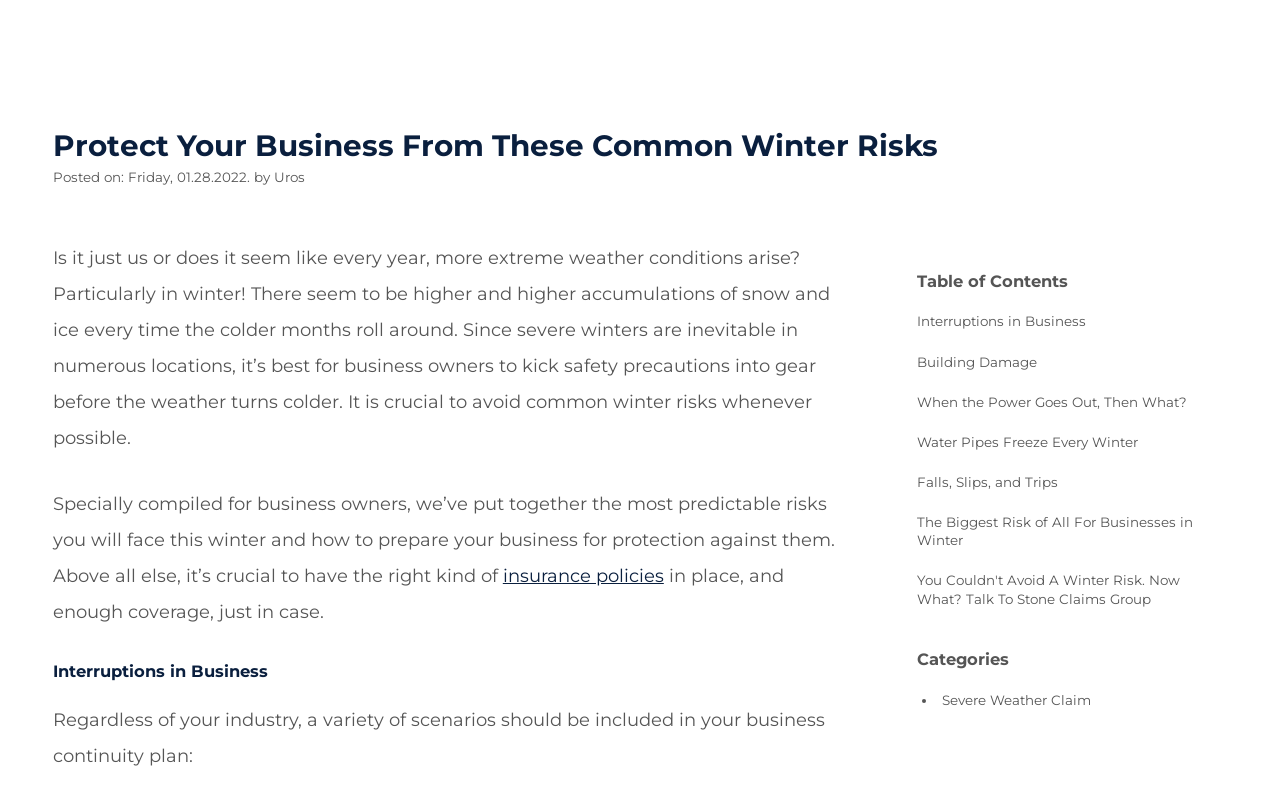What type of businesses are mentioned on this webpage?
Please give a detailed and elaborate explanation in response to the question.

The webpage mentions various types of businesses, including condominium associations, multi-family buildings, restaurants, high rises, public buildings, warehouses, and retail stores. These businesses are likely to be affected by winter risks and may need to take precautions to protect themselves.